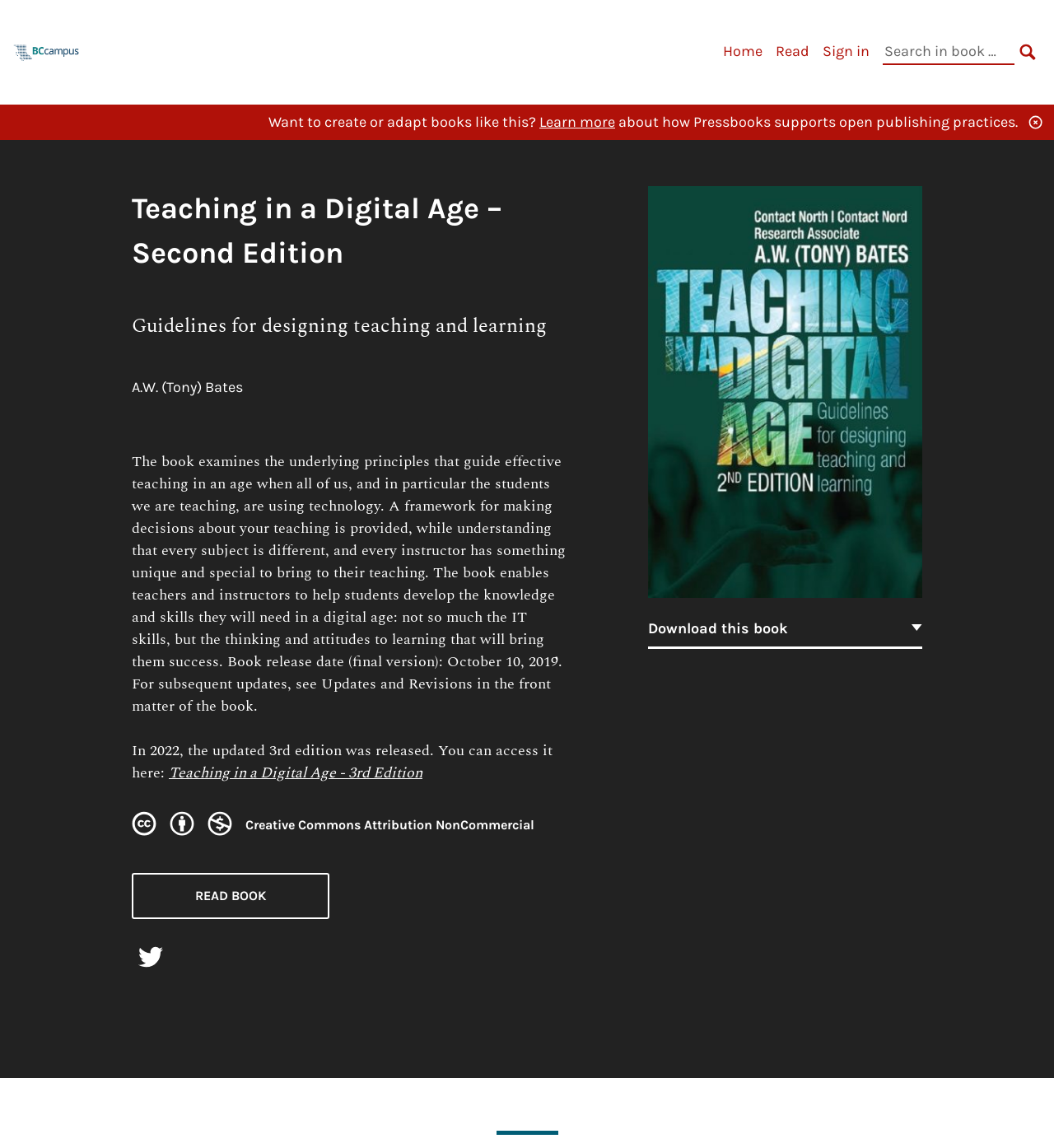Determine the bounding box coordinates (top-left x, top-left y, bottom-right x, bottom-right y) of the UI element described in the following text: Read Book

[0.125, 0.76, 0.312, 0.801]